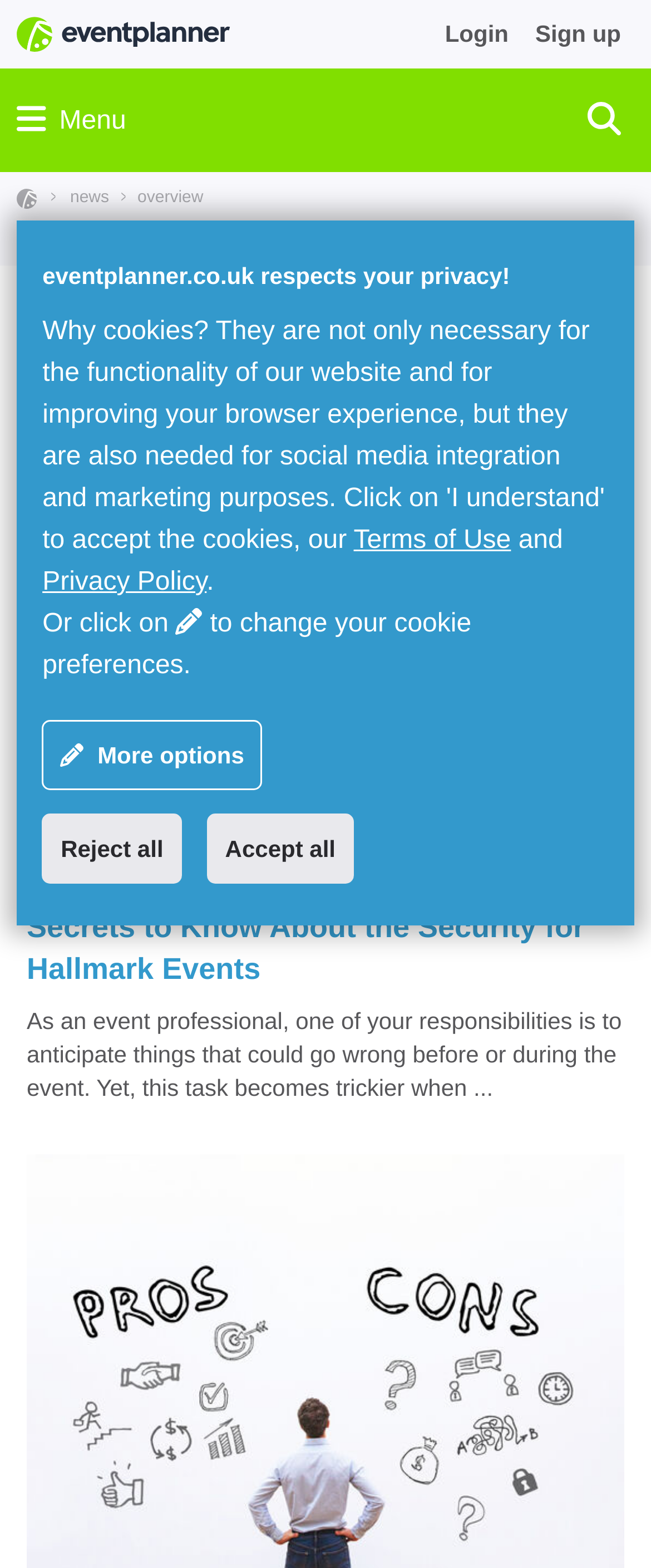Identify the bounding box coordinates of the element that should be clicked to fulfill this task: "View news". The coordinates should be provided as four float numbers between 0 and 1, i.e., [left, top, right, bottom].

[0.082, 0.121, 0.186, 0.133]